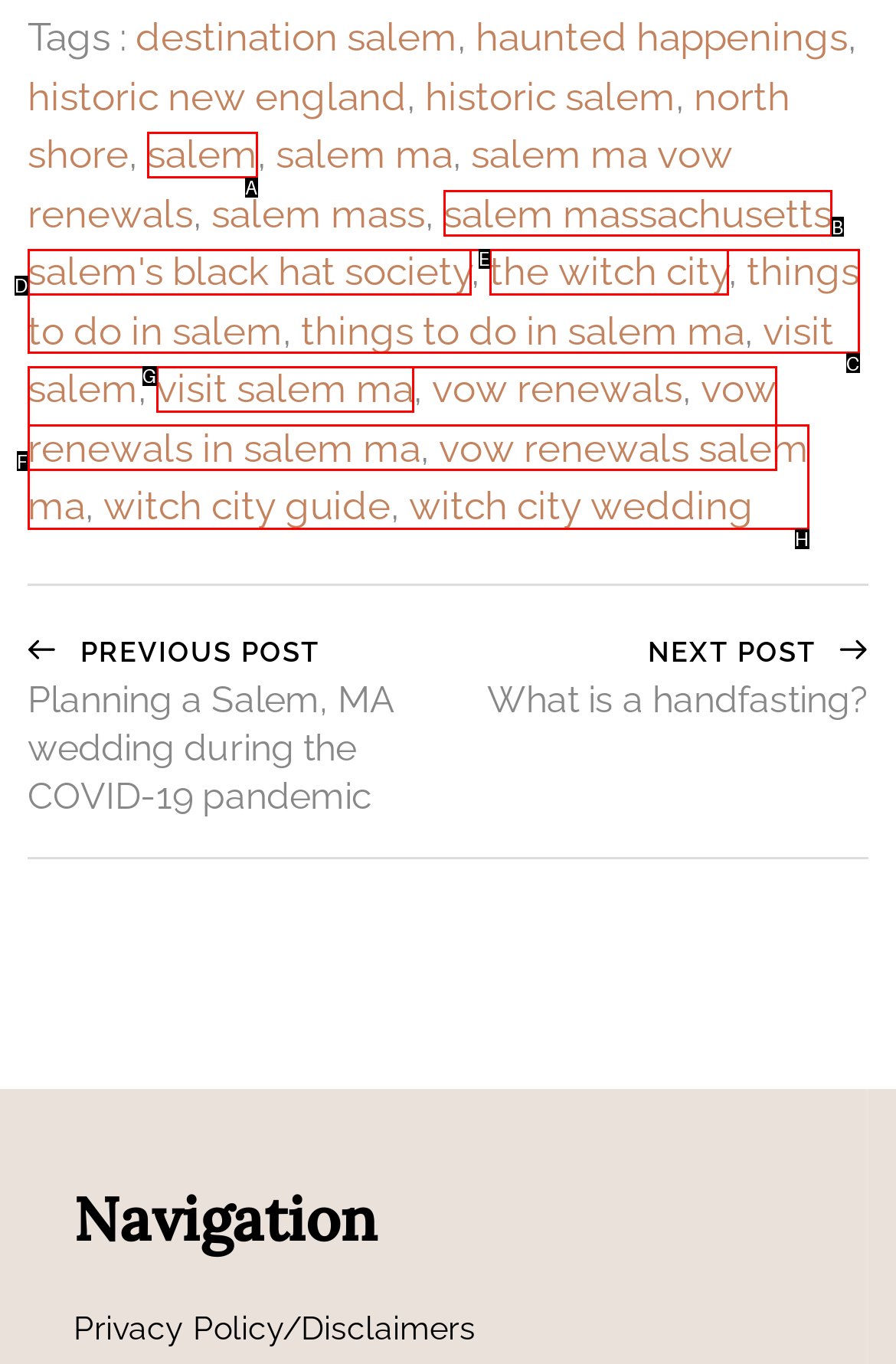Find the option that fits the given description: salem
Answer with the letter representing the correct choice directly.

A